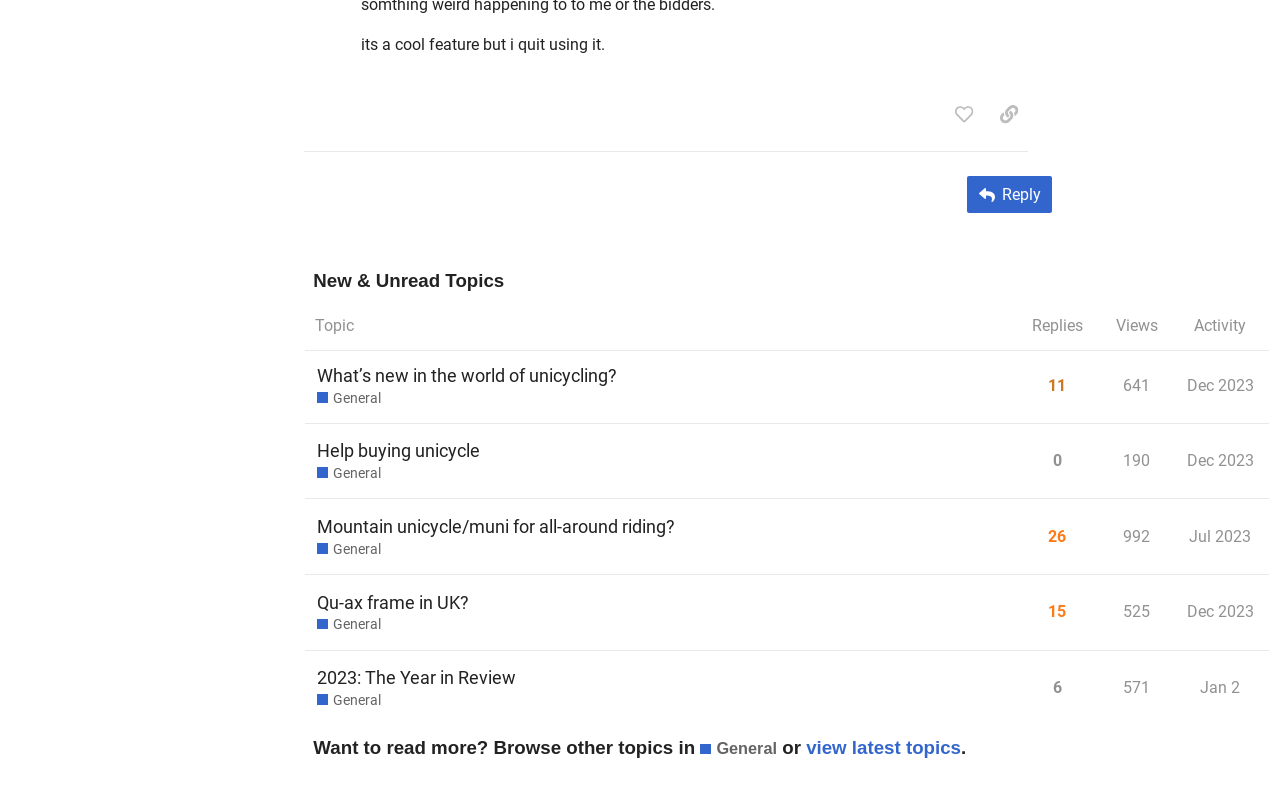Locate the bounding box coordinates of the area where you should click to accomplish the instruction: "View latest topics".

[0.63, 0.939, 0.751, 0.966]